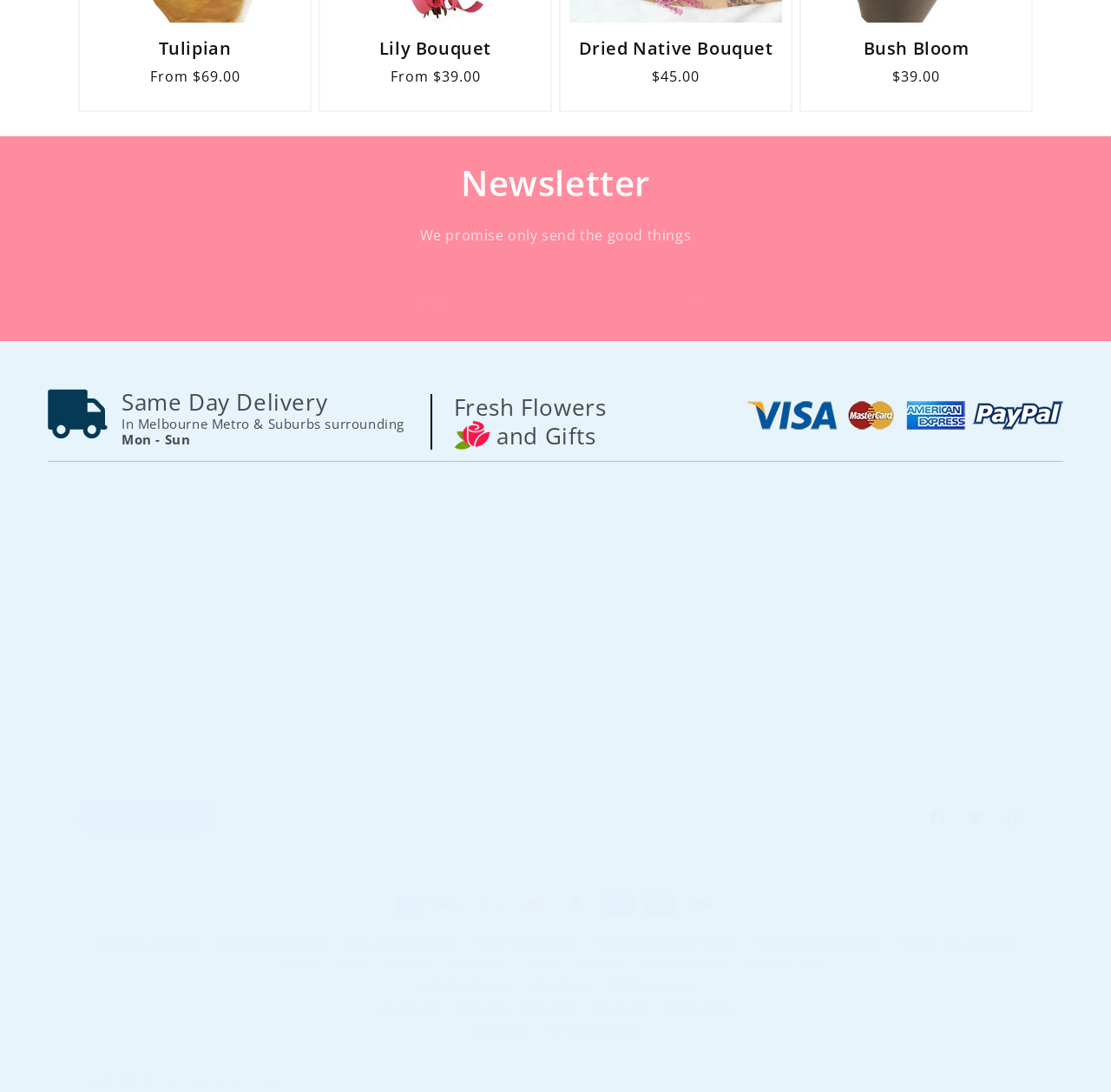Please specify the coordinates of the bounding box for the element that should be clicked to carry out this instruction: "Search for Birthday Flowers". The coordinates must be four float numbers between 0 and 1, formatted as [left, top, right, bottom].

[0.086, 0.854, 0.181, 0.869]